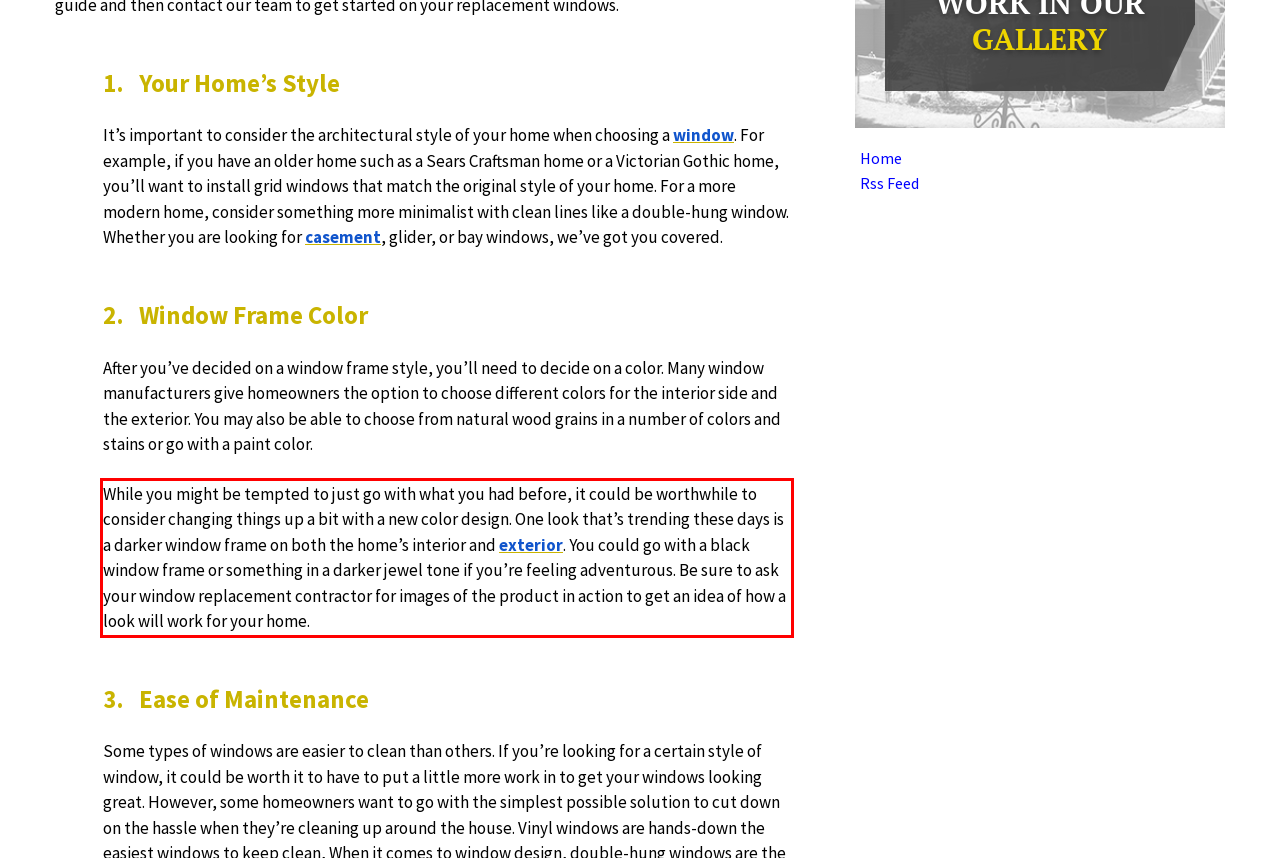View the screenshot of the webpage and identify the UI element surrounded by a red bounding box. Extract the text contained within this red bounding box.

While you might be tempted to just go with what you had before, it could be worthwhile to consider changing things up a bit with a new color design. One look that’s trending these days is a darker window frame on both the home’s interior and exterior. You could go with a black window frame or something in a darker jewel tone if you’re feeling adventurous. Be sure to ask your window replacement contractor for images of the product in action to get an idea of how a look will work for your home.